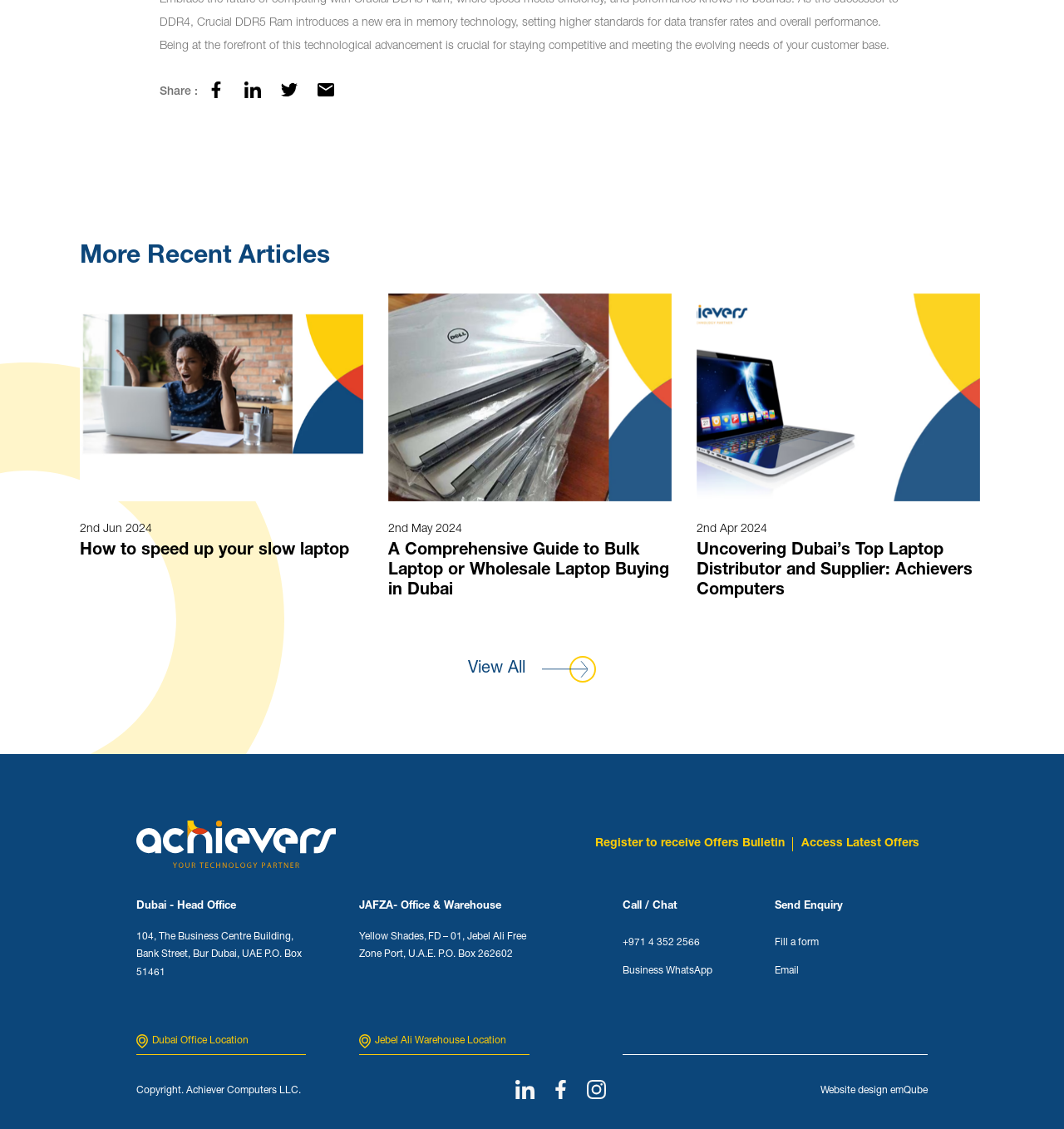What is the location of the Jebel Ali Warehouse?
Refer to the image and provide a one-word or short phrase answer.

Yellow Shades, FD – 01, Jebel Ali Free Zone Port, U.A.E.